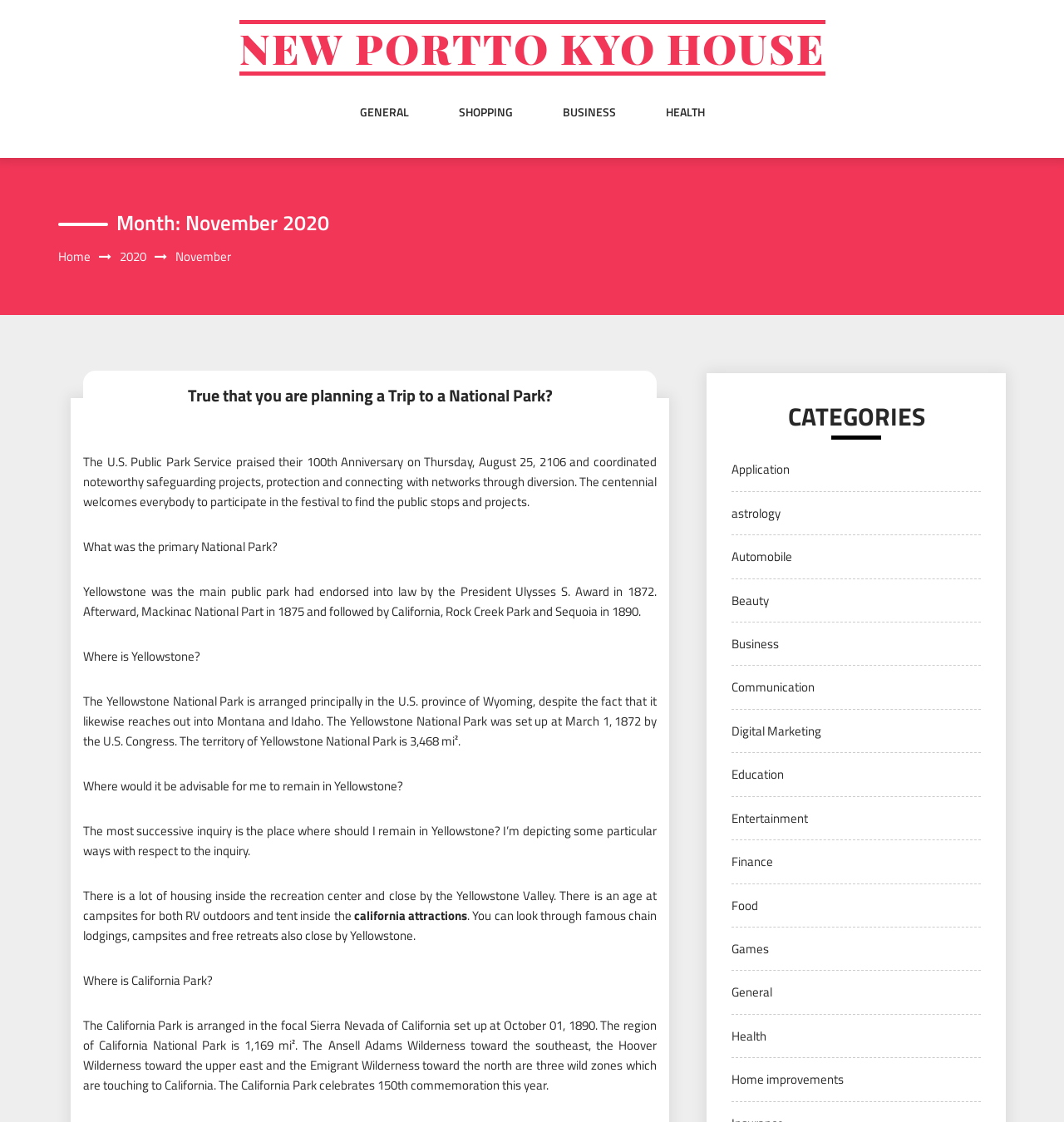Pinpoint the bounding box coordinates of the clickable element needed to complete the instruction: "Click on 'Application'". The coordinates should be provided as four float numbers between 0 and 1: [left, top, right, bottom].

[0.688, 0.41, 0.742, 0.427]